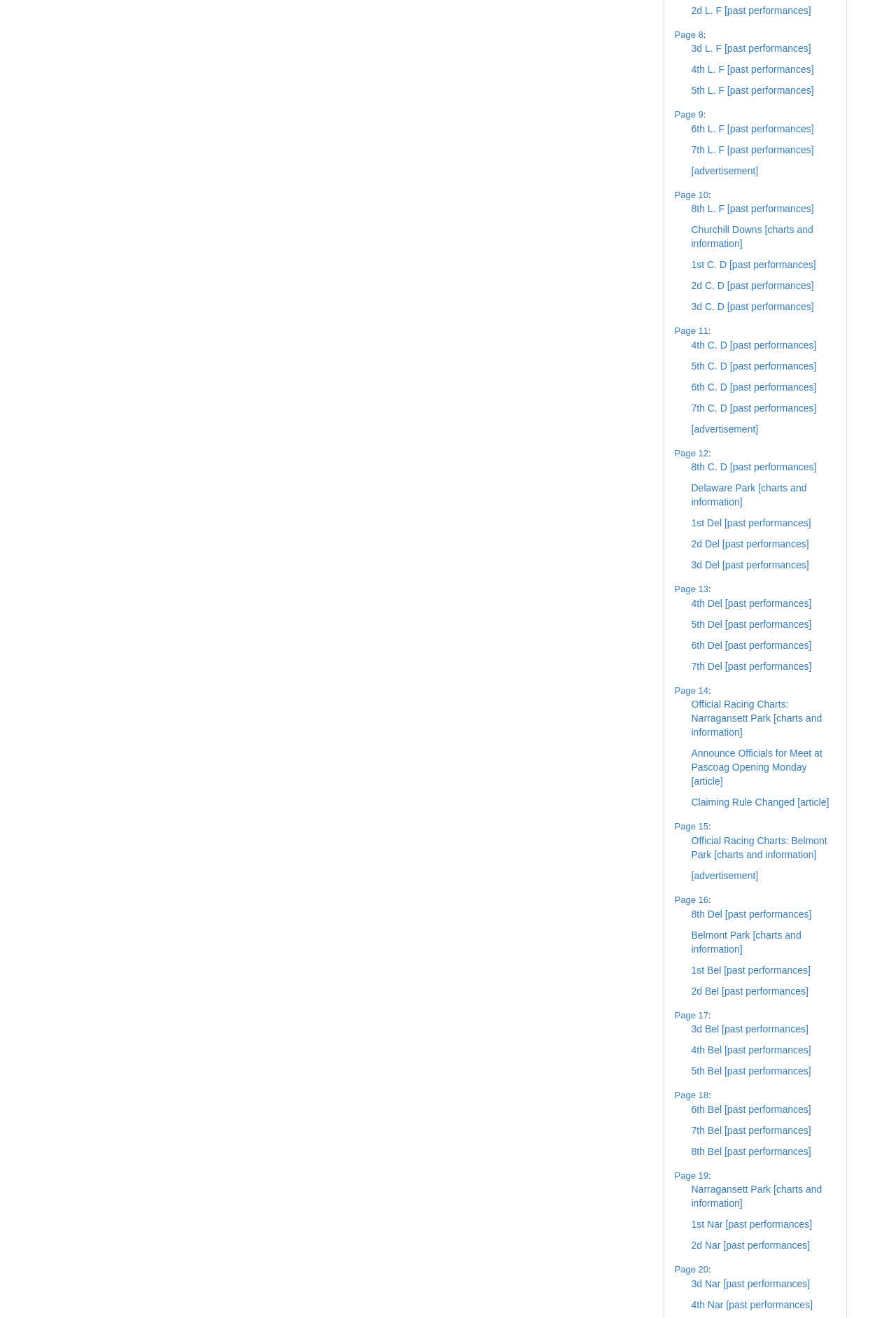Identify the bounding box coordinates for the UI element described as follows: "[advertisement]". Ensure the coordinates are four float numbers between 0 and 1, formatted as [left, top, right, bottom].

[0.771, 0.125, 0.846, 0.134]